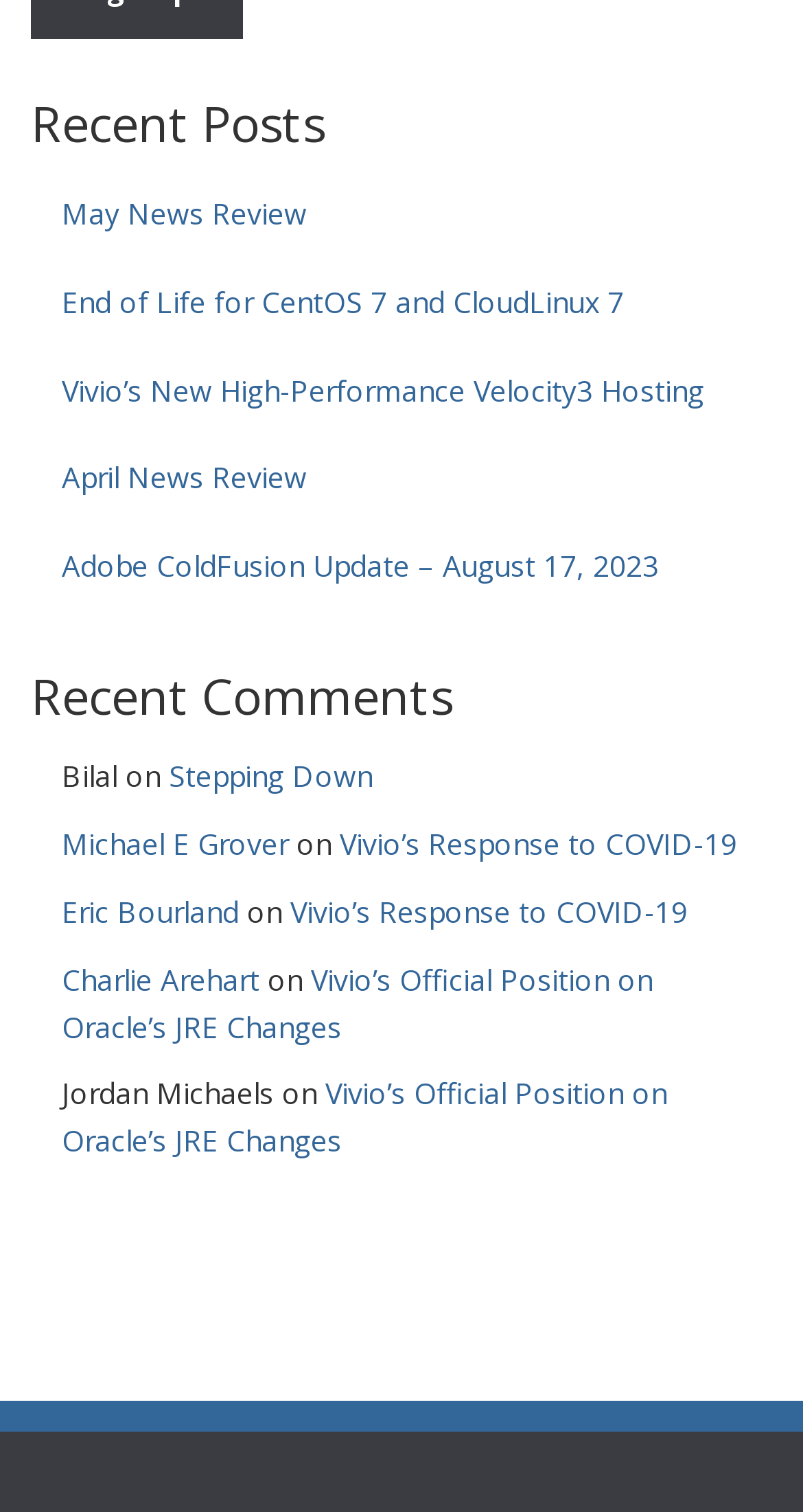Identify the bounding box coordinates necessary to click and complete the given instruction: "read Stepping Down".

[0.21, 0.5, 0.464, 0.526]